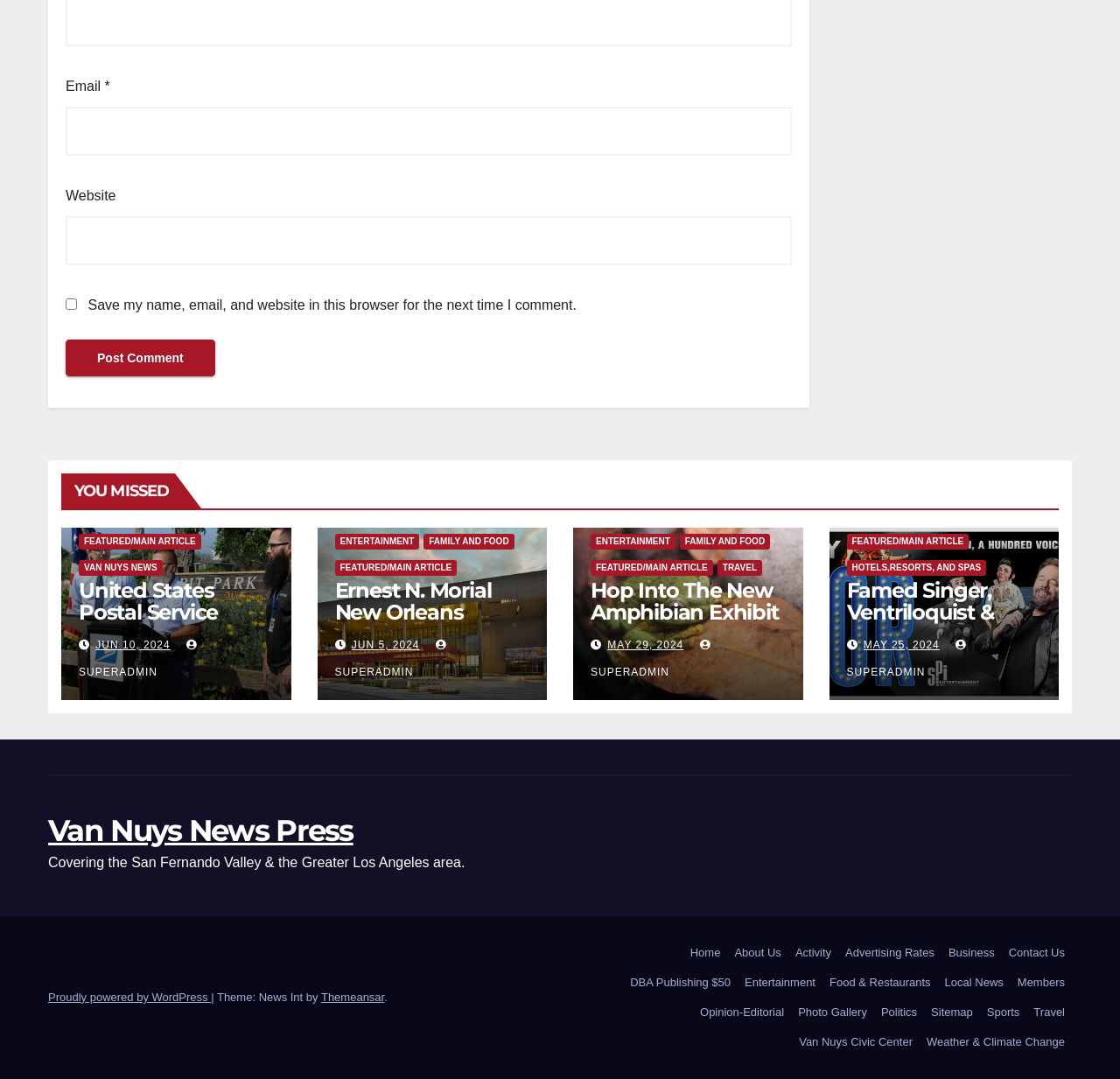How many categories are listed in the top menu?
Analyze the image and deliver a detailed answer to the question.

The top menu contains links to categories such as 'Business', 'Entertainment', 'Family and Food', and 'Travel', among others. Counting these links, there are 14 categories listed in the top menu.